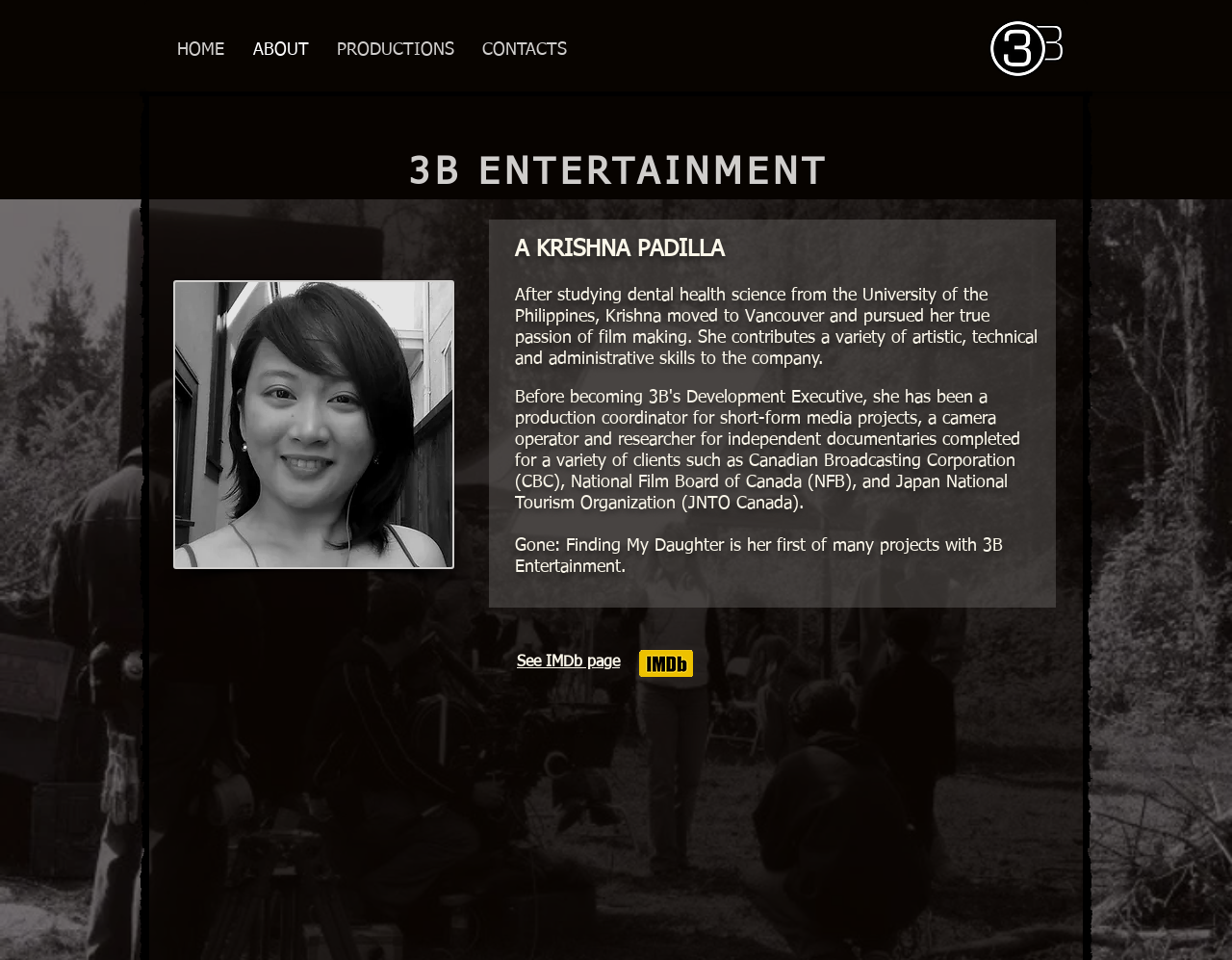Provide the bounding box coordinates for the UI element described in this sentence: "HOME". The coordinates should be four float values between 0 and 1, i.e., [left, top, right, bottom].

[0.132, 0.034, 0.194, 0.071]